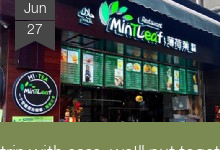Please respond in a single word or phrase: 
What is the purpose of the image?

To showcase a top Halal restaurant